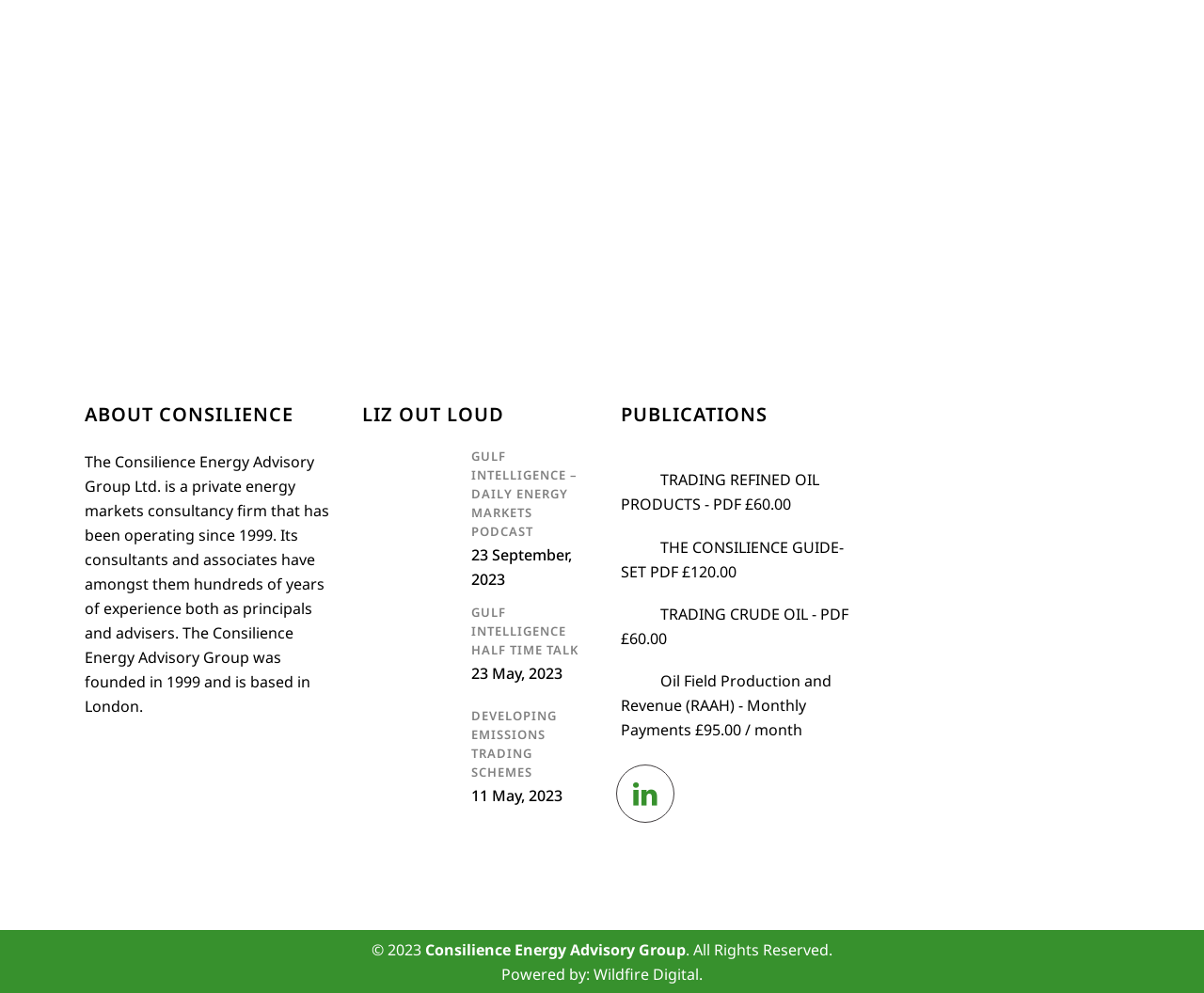What is the name of the company that powers the website?
Based on the image, answer the question with as much detail as possible.

I found the name of the company that powers the website by looking at the text 'Powered by: Wildfire Digital' which is located at the bottom of the webpage. This text indicates that Wildfire Digital is the company that powers the website.